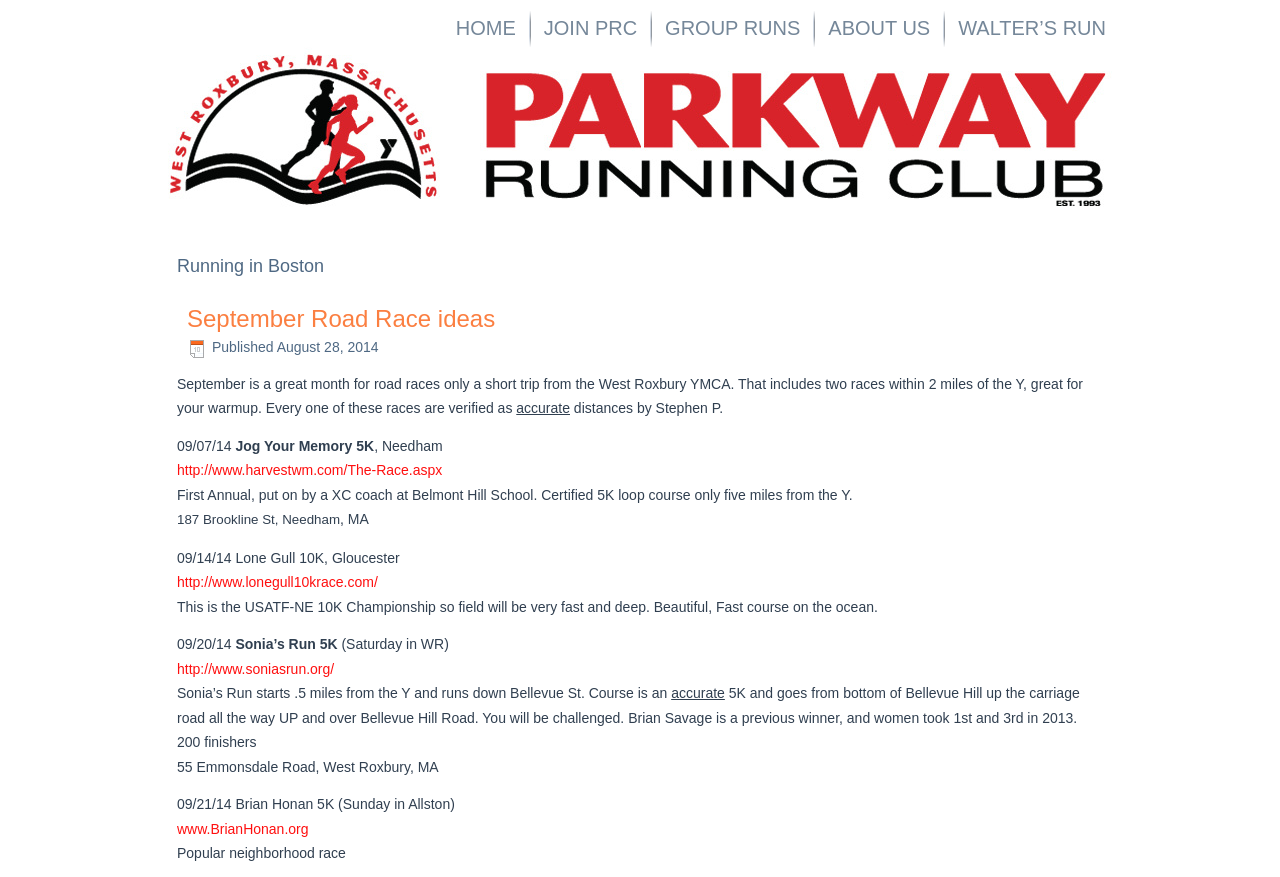Could you provide the bounding box coordinates for the portion of the screen to click to complete this instruction: "Learn about the Lone Gull 10K race"?

[0.138, 0.627, 0.312, 0.645]